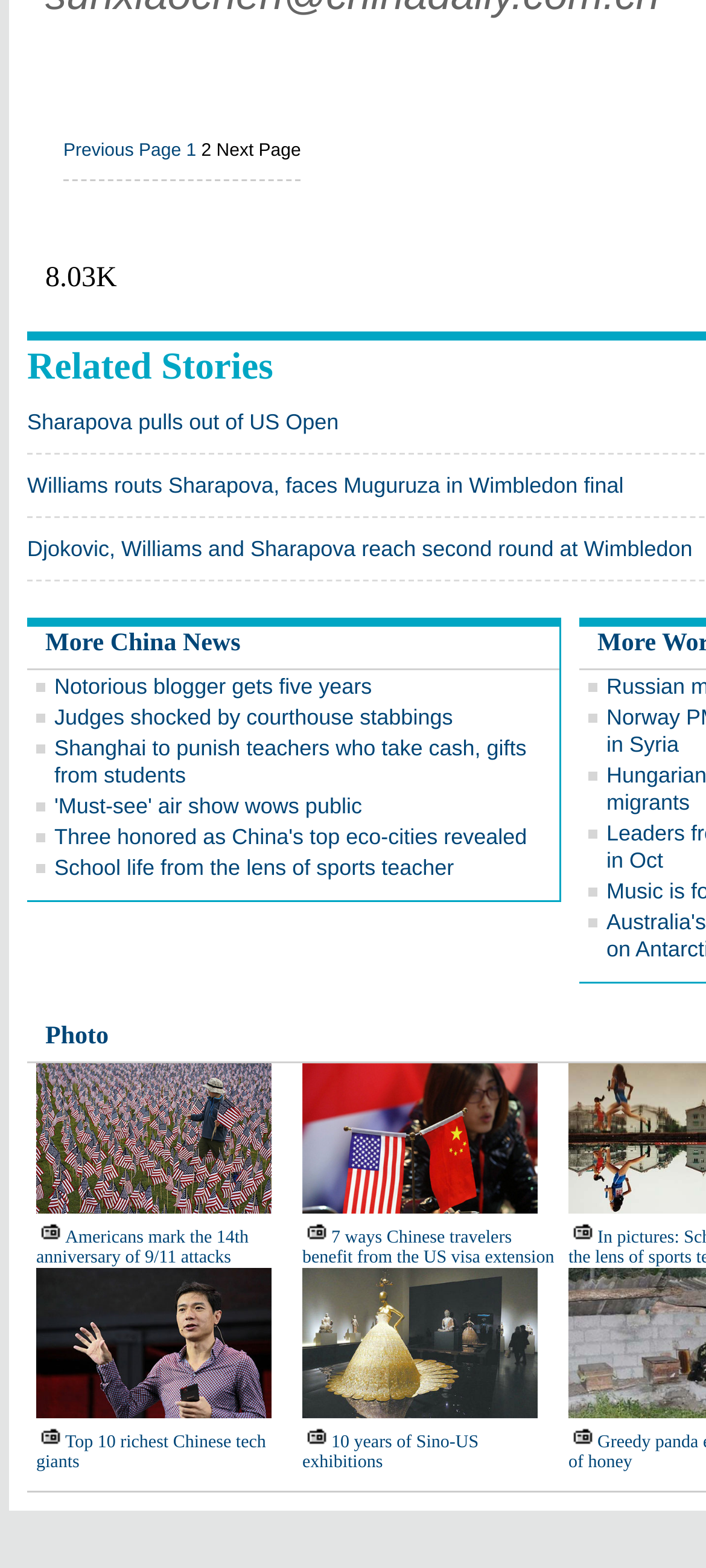How many images are on this page?
Provide a short answer using one word or a brief phrase based on the image.

8